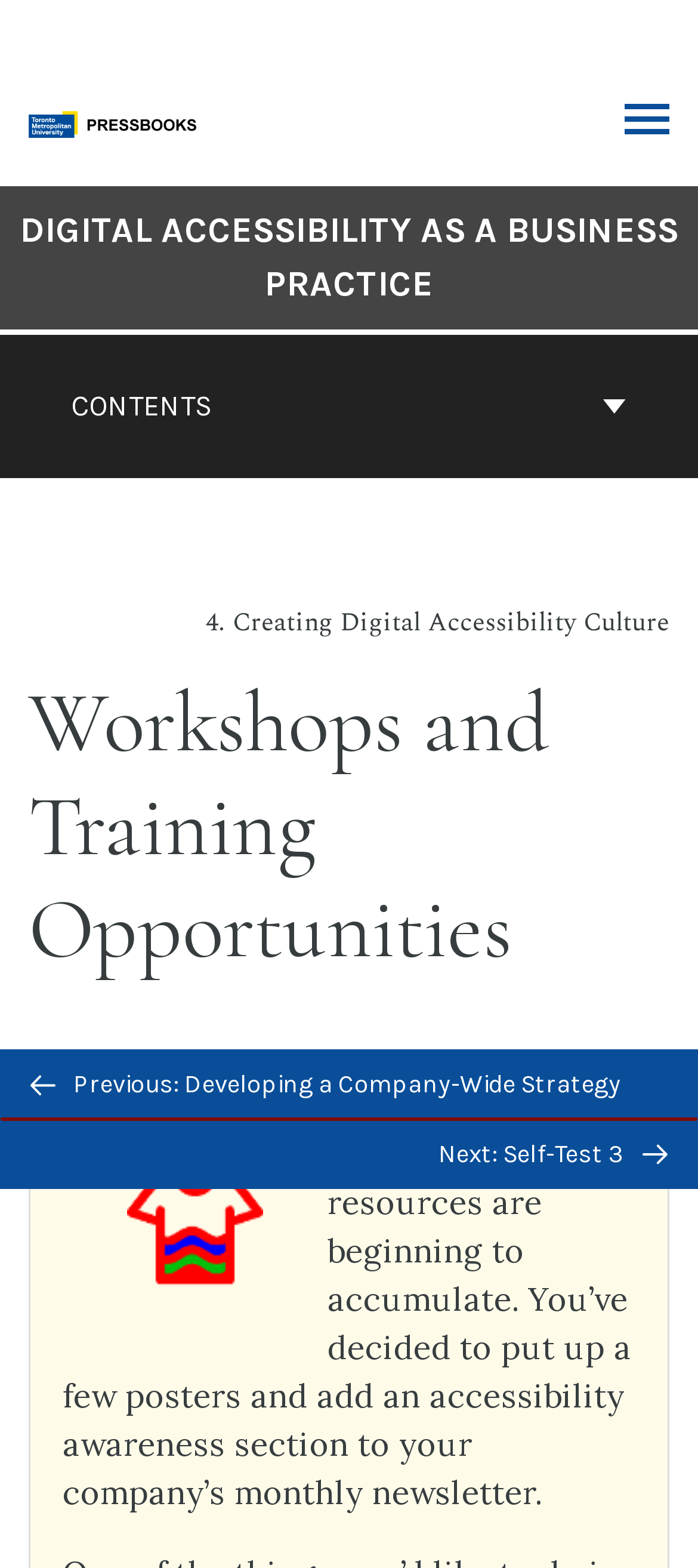Determine the bounding box coordinates for the HTML element described here: "Back to top".

[0.449, 0.614, 0.551, 0.66]